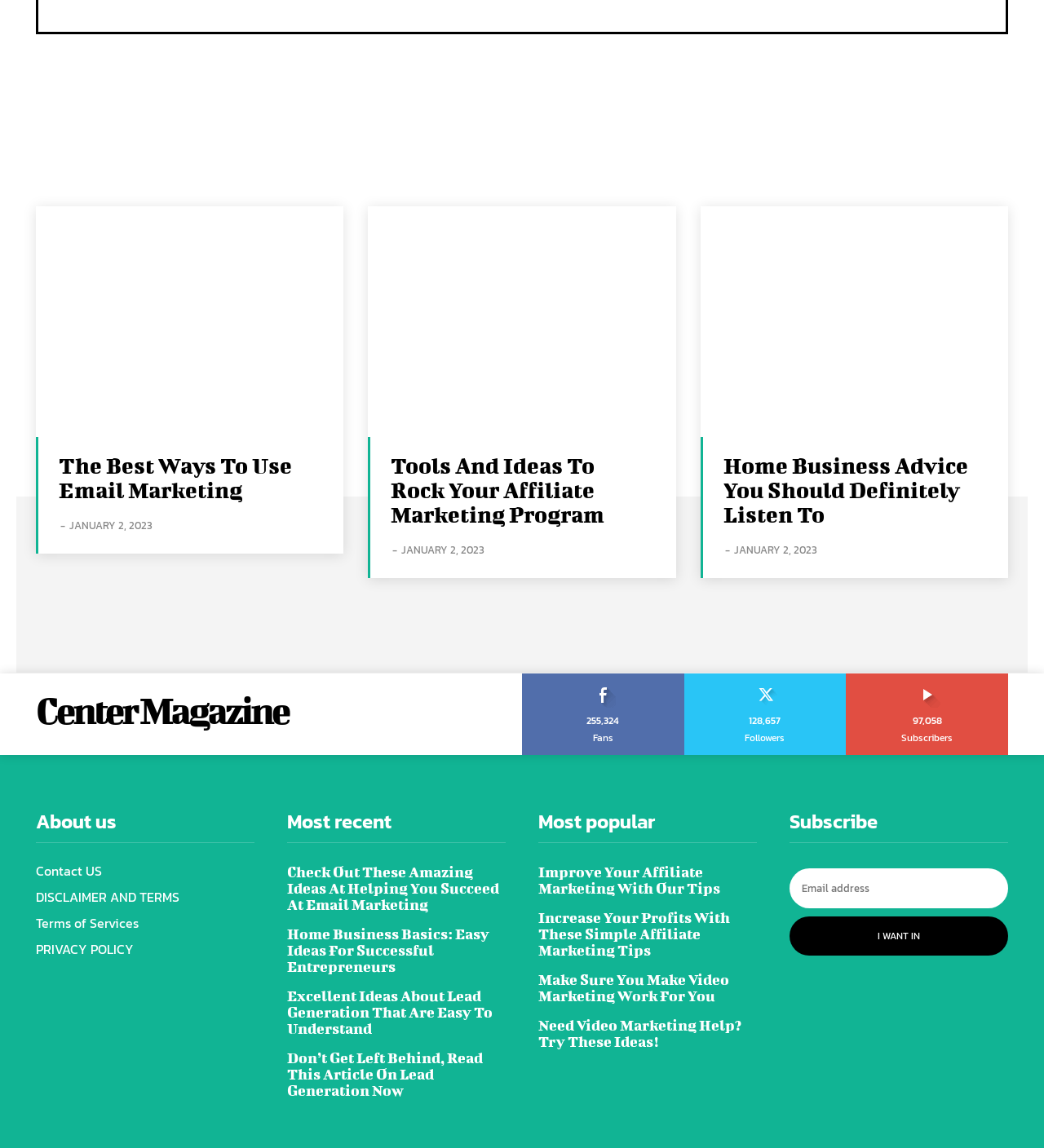What is the function of the textbox?
Examine the screenshot and reply with a single word or phrase.

Email subscription